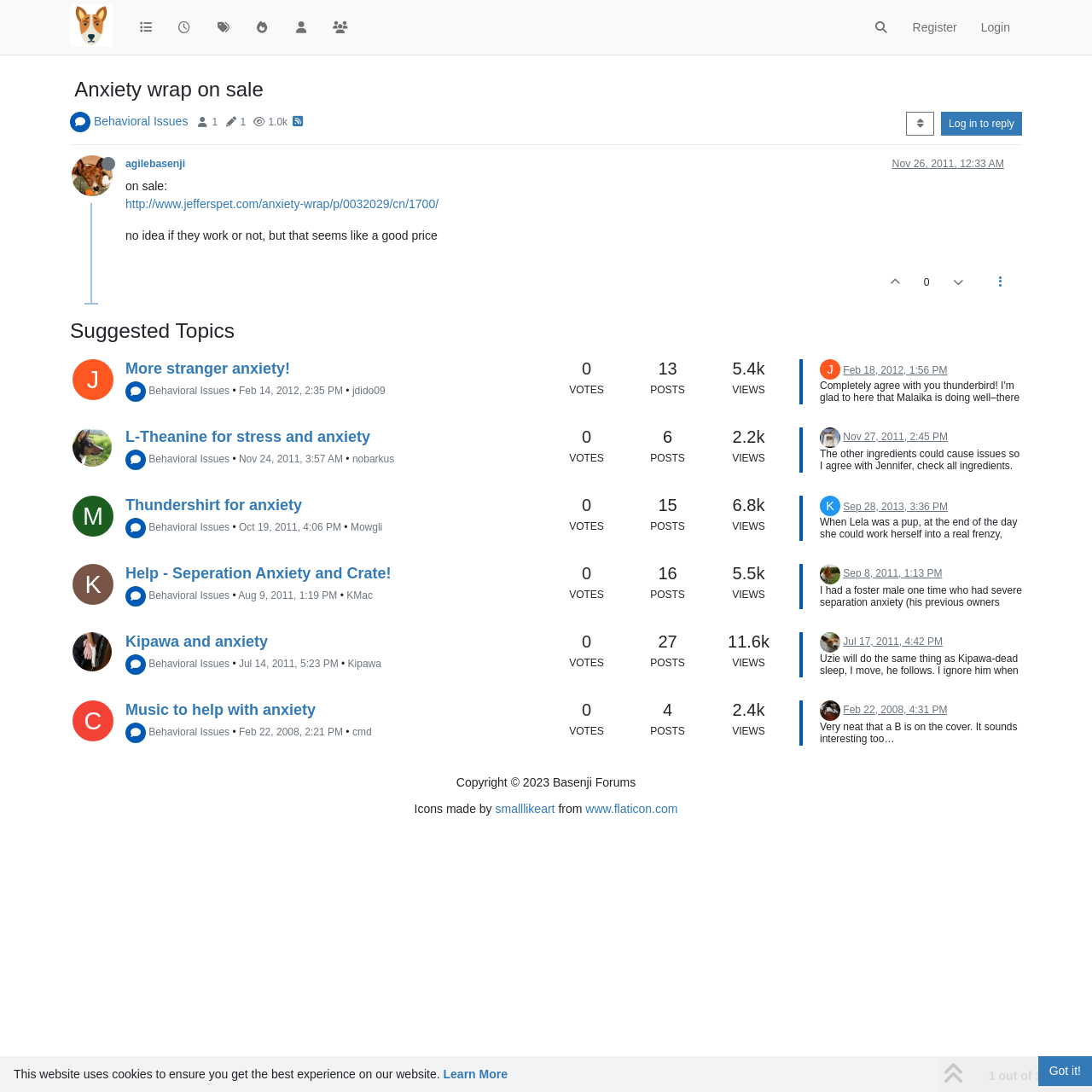Please find the bounding box coordinates for the clickable element needed to perform this instruction: "Reply to the post".

[0.862, 0.102, 0.936, 0.125]